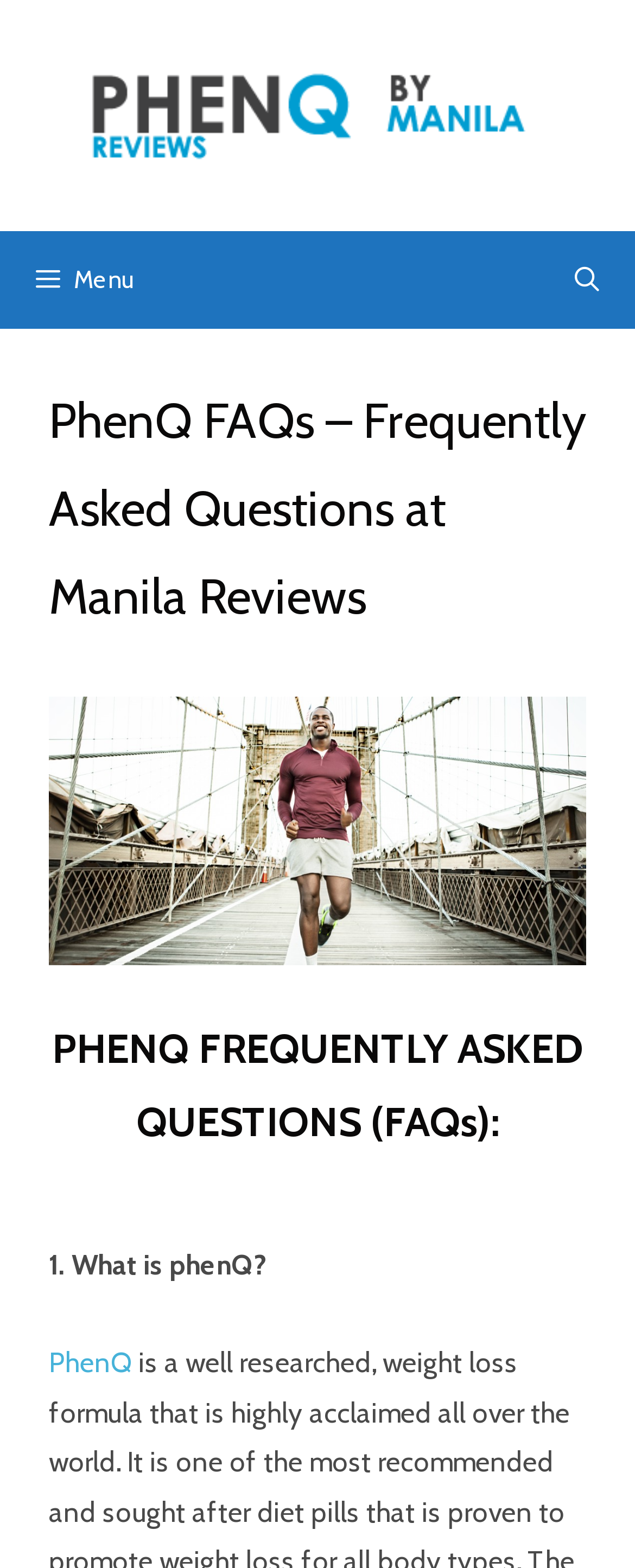Please find the bounding box coordinates (top-left x, top-left y, bottom-right x, bottom-right y) in the screenshot for the UI element described as follows: aria-label="Open Search Bar"

[0.848, 0.147, 1.0, 0.21]